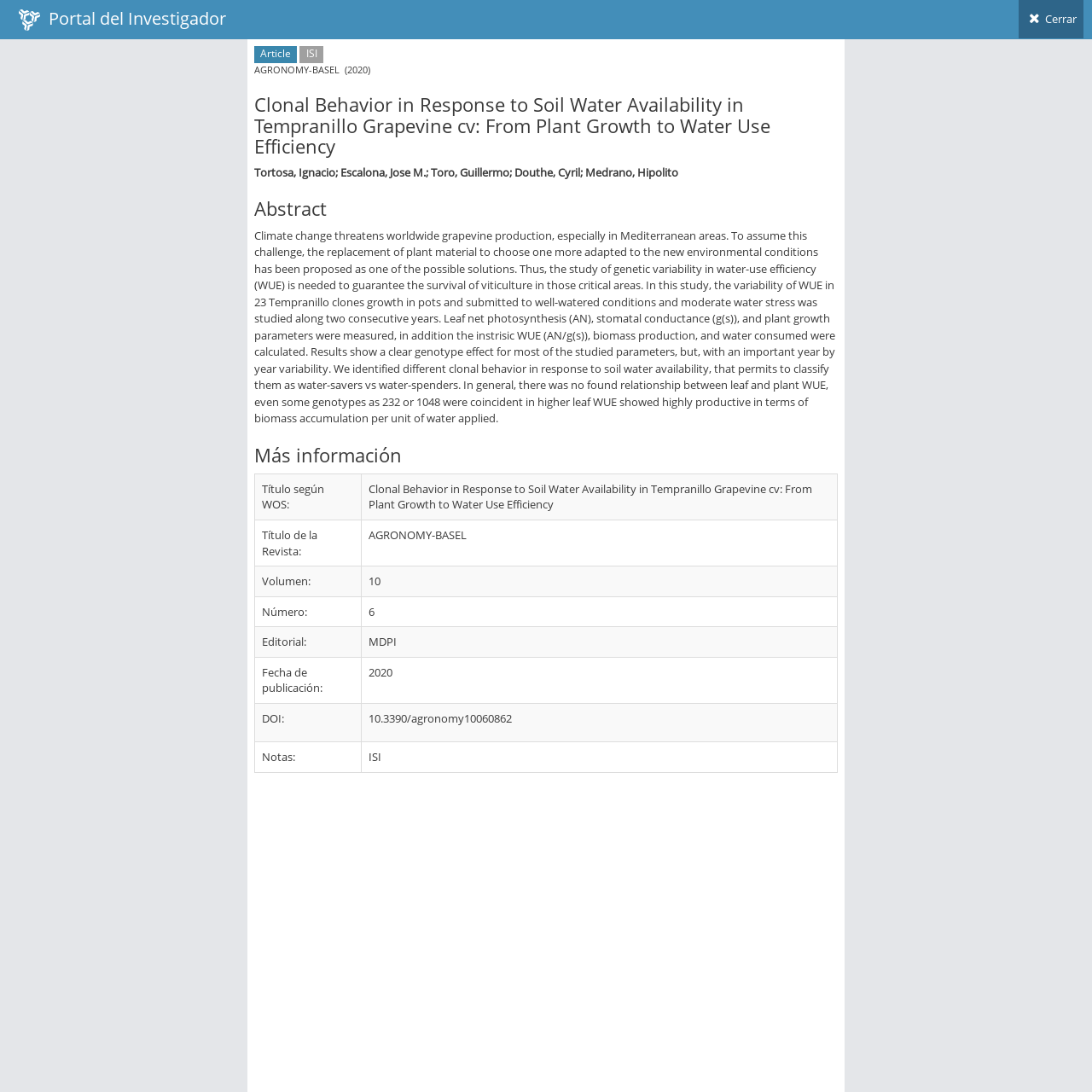Answer the following query with a single word or phrase:
What is the DOI of the article?

10.3390/agronomy10060862